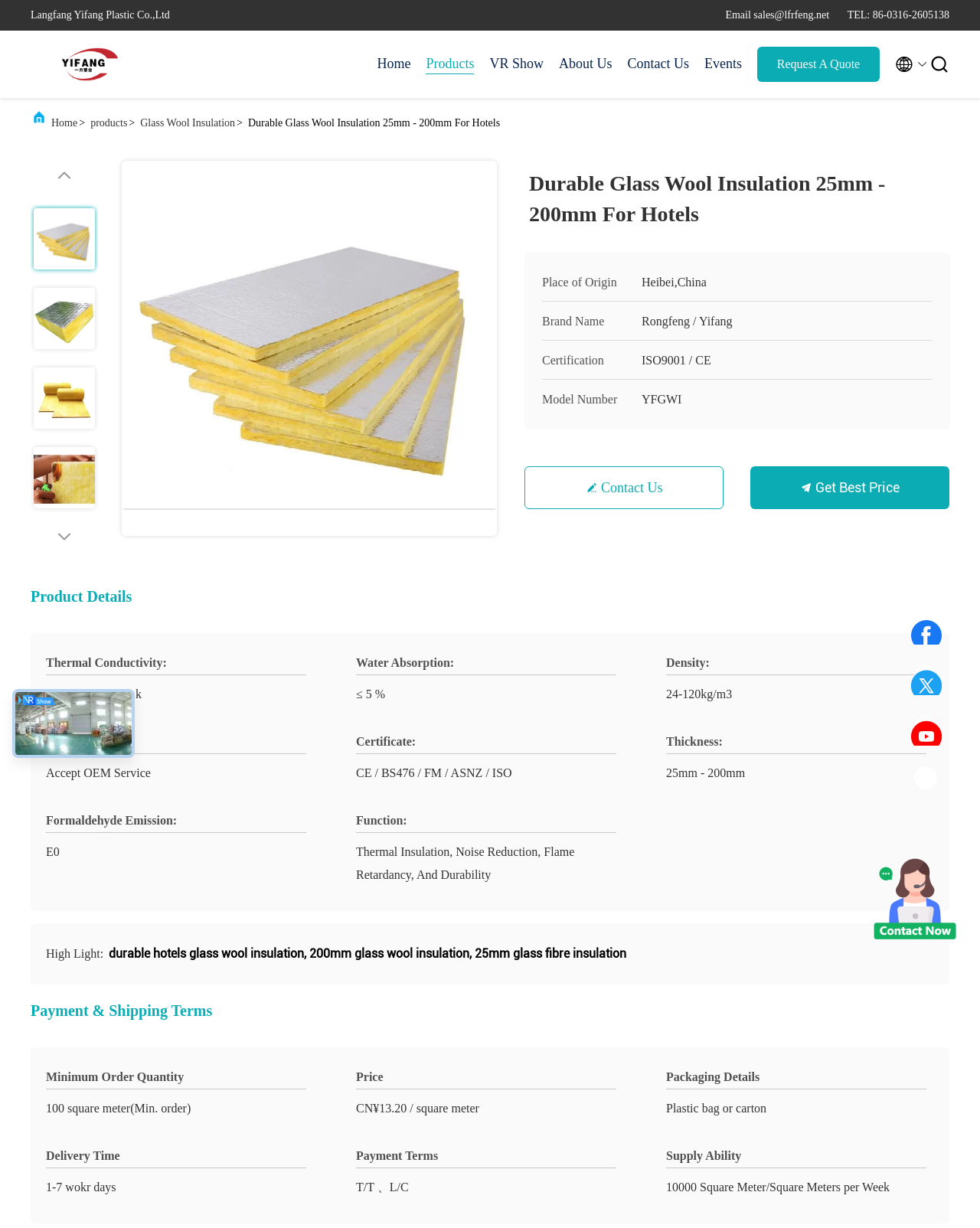What is the certification of the product?
Based on the content of the image, thoroughly explain and answer the question.

I found the certification of the product by looking at the table in the 'Product Details' section, where it says 'Certification: ISO9001 / CE' in a grid cell element.